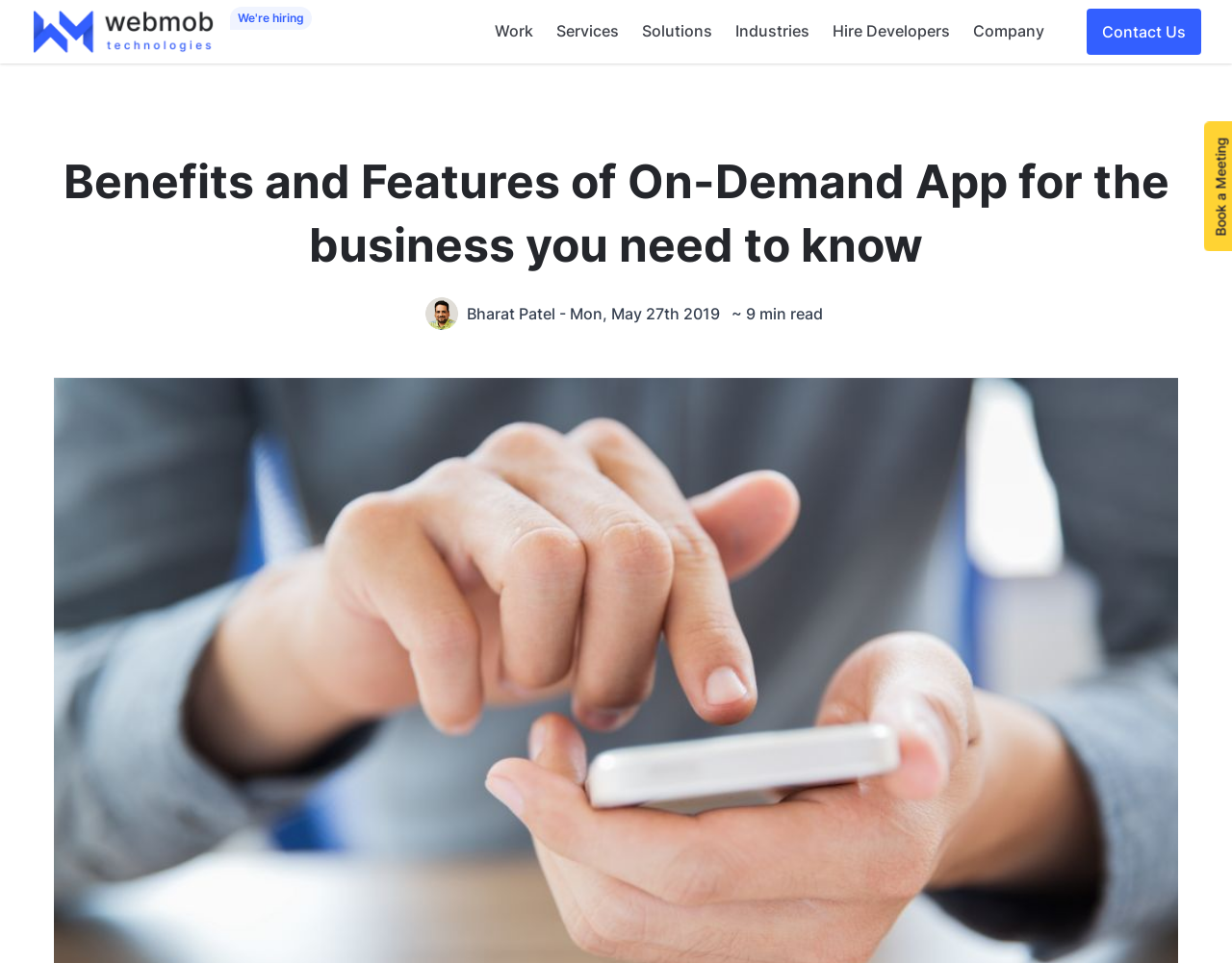Provide the bounding box coordinates of the area you need to click to execute the following instruction: "Go to the Work page".

[0.392, 0.0, 0.442, 0.066]